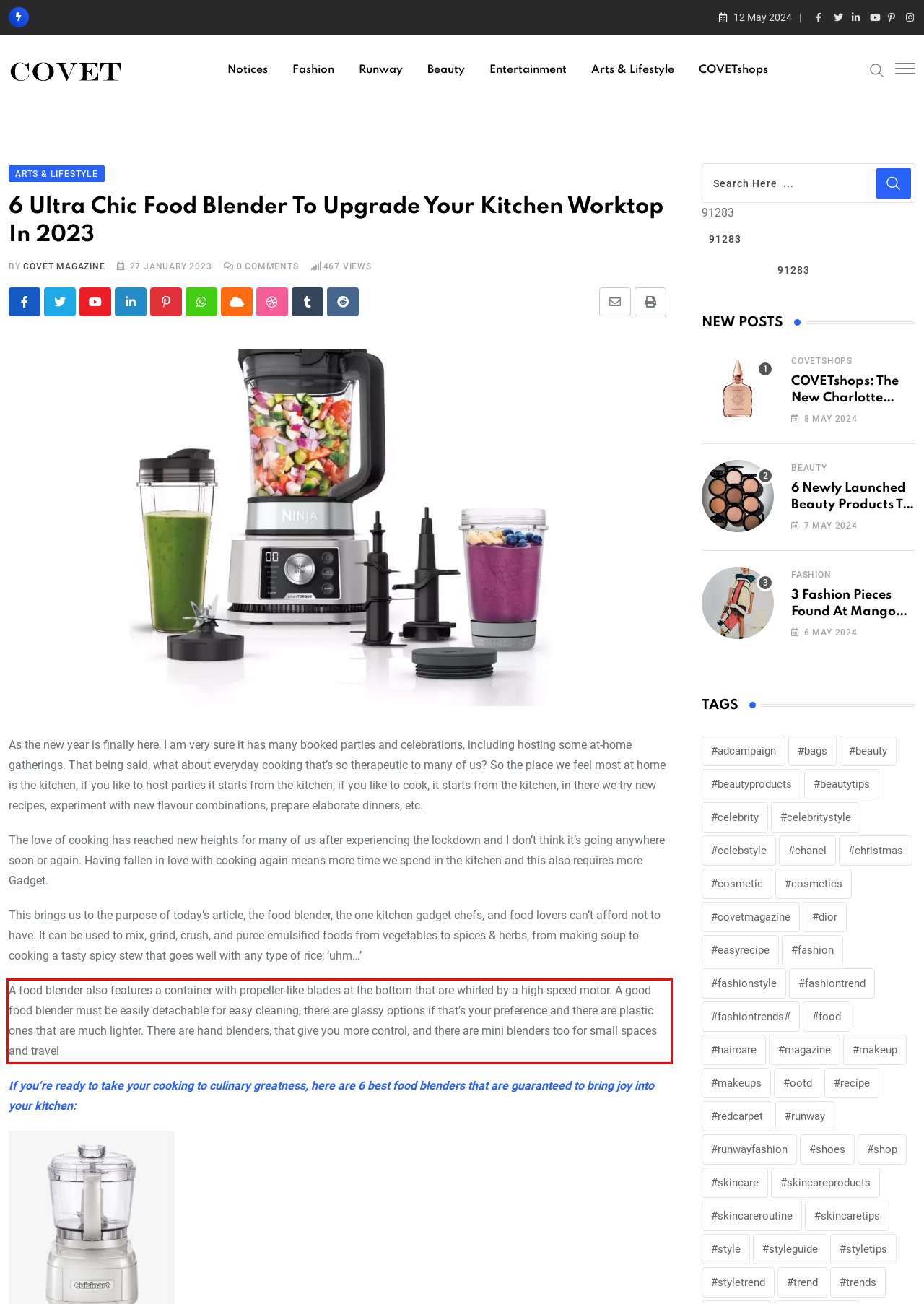You have a screenshot with a red rectangle around a UI element. Recognize and extract the text within this red bounding box using OCR.

A food blender also features a container with propeller-like blades at the bottom that are whirled by a high-speed motor. A good food blender must be easily detachable for easy cleaning, there are glassy options if that’s your preference and there are plastic ones that are much lighter. There are hand blenders, that give you more control, and there are mini blenders too for small spaces and travel